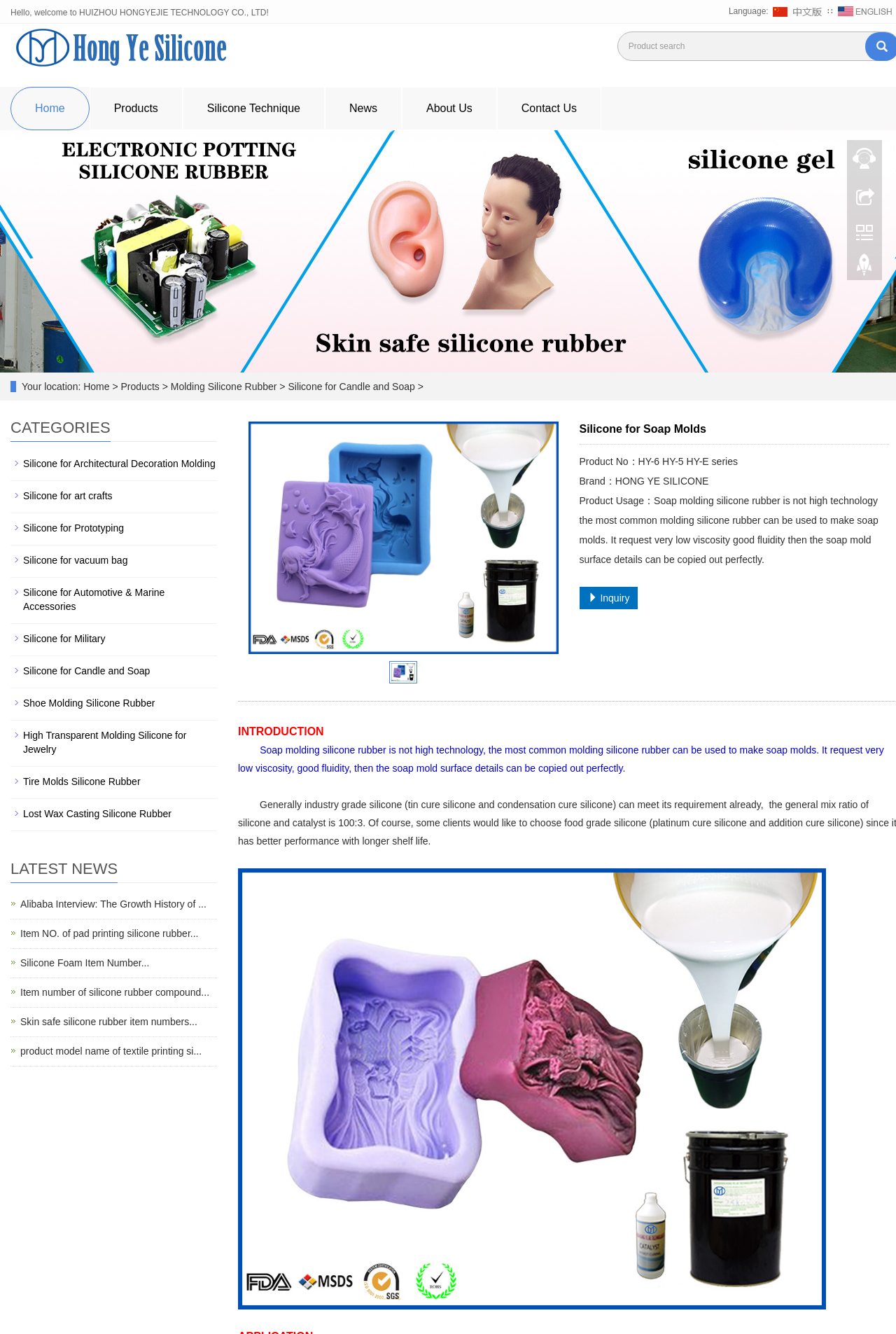Identify the bounding box coordinates of the clickable region to carry out the given instruction: "Inquire about silicone for soap molds".

[0.646, 0.44, 0.712, 0.457]